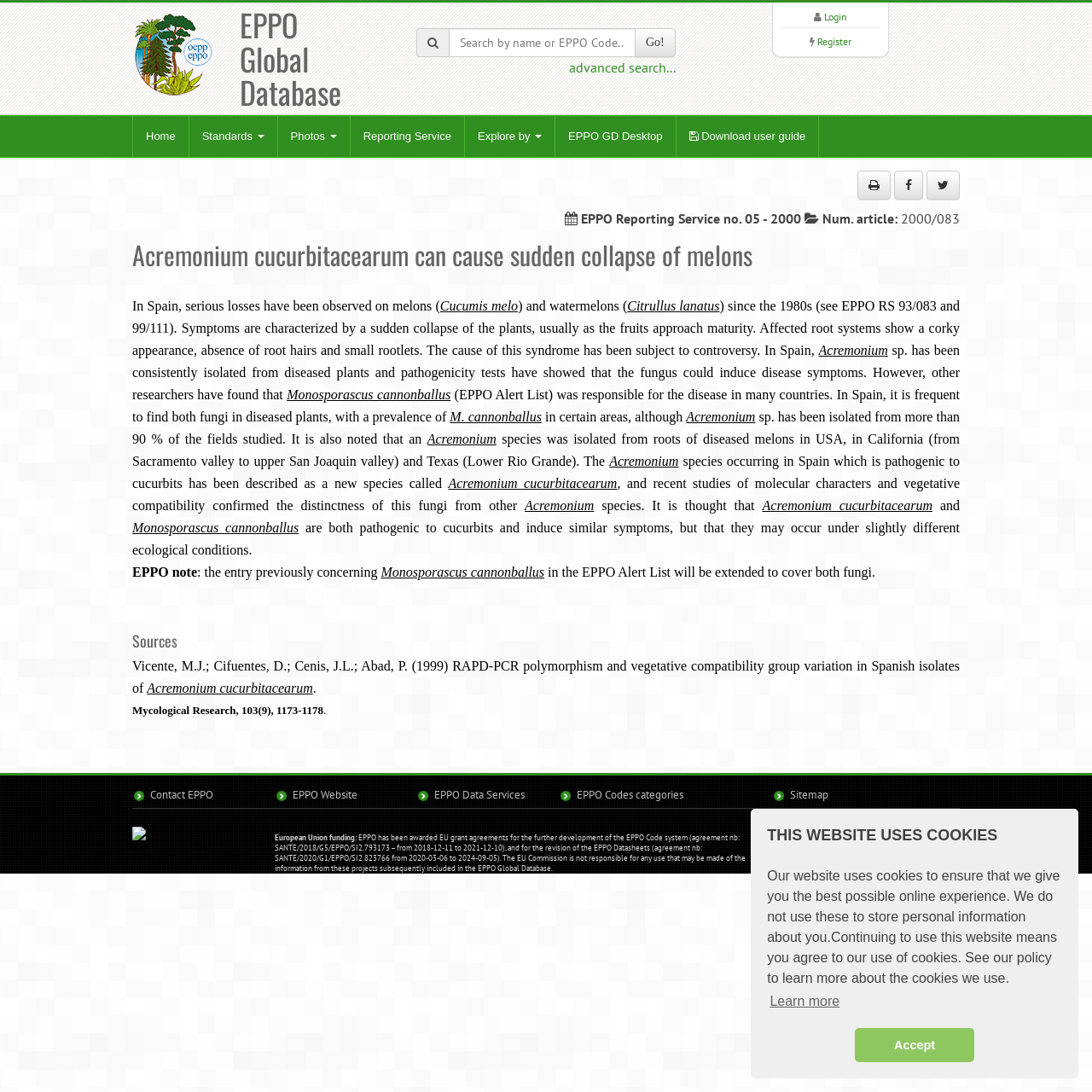Find the bounding box coordinates for the area that must be clicked to perform this action: "register".

[0.748, 0.032, 0.78, 0.044]